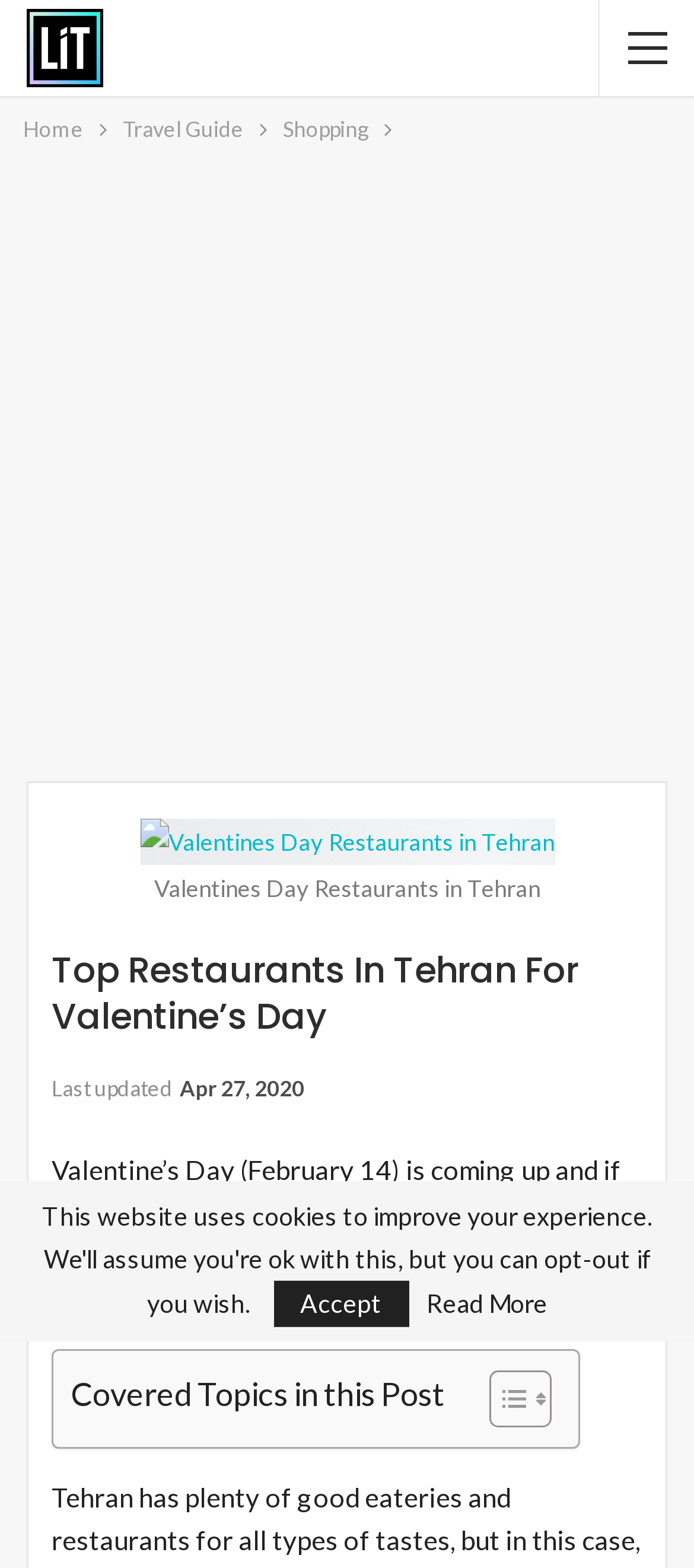Determine the bounding box coordinates of the section I need to click to execute the following instruction: "Read more about Valentine's Day restaurants in Tehran". Provide the coordinates as four float numbers between 0 and 1, i.e., [left, top, right, bottom].

[0.614, 0.824, 0.788, 0.839]